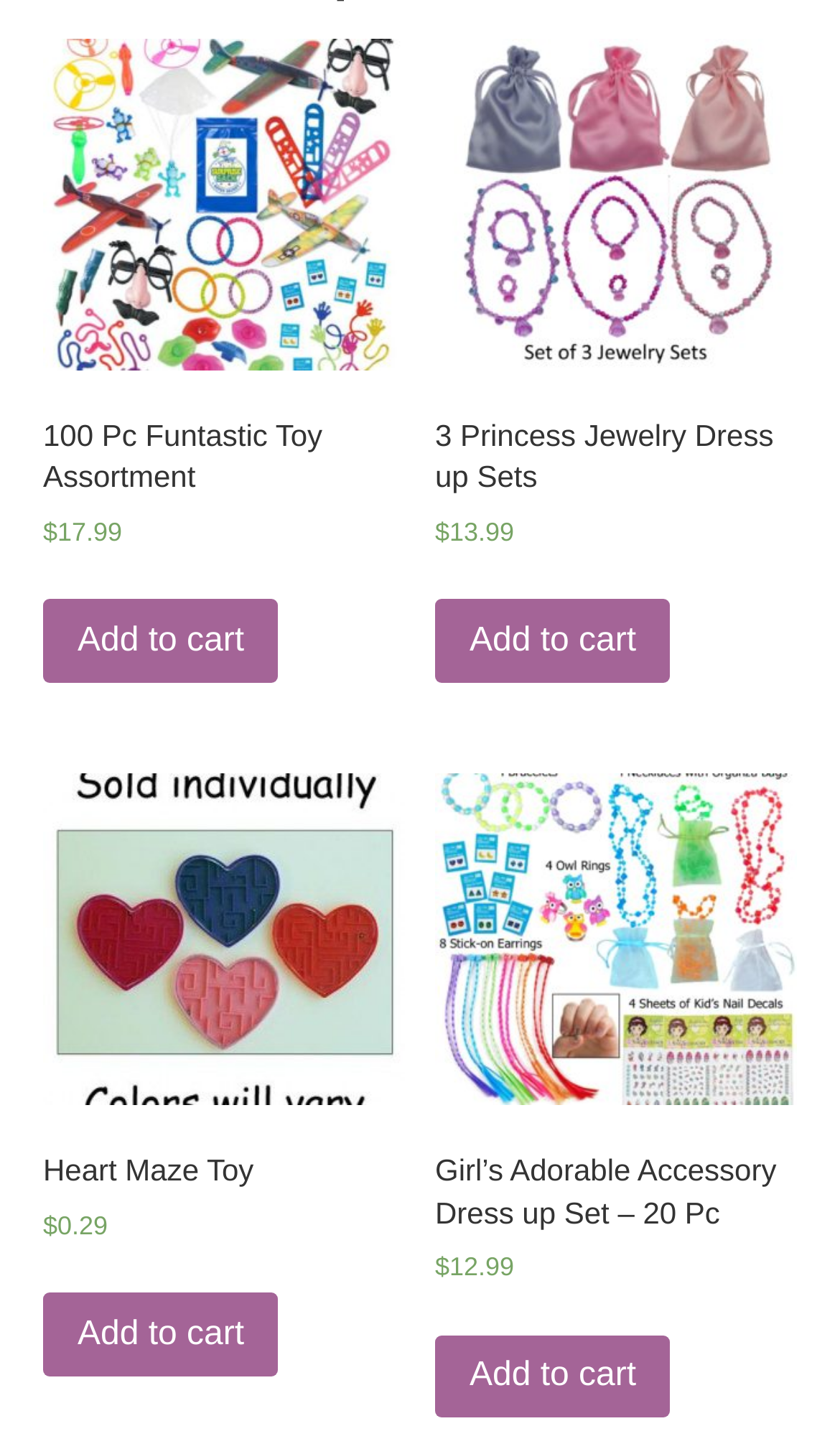Please respond to the question using a single word or phrase:
How many products are displayed on the page?

5